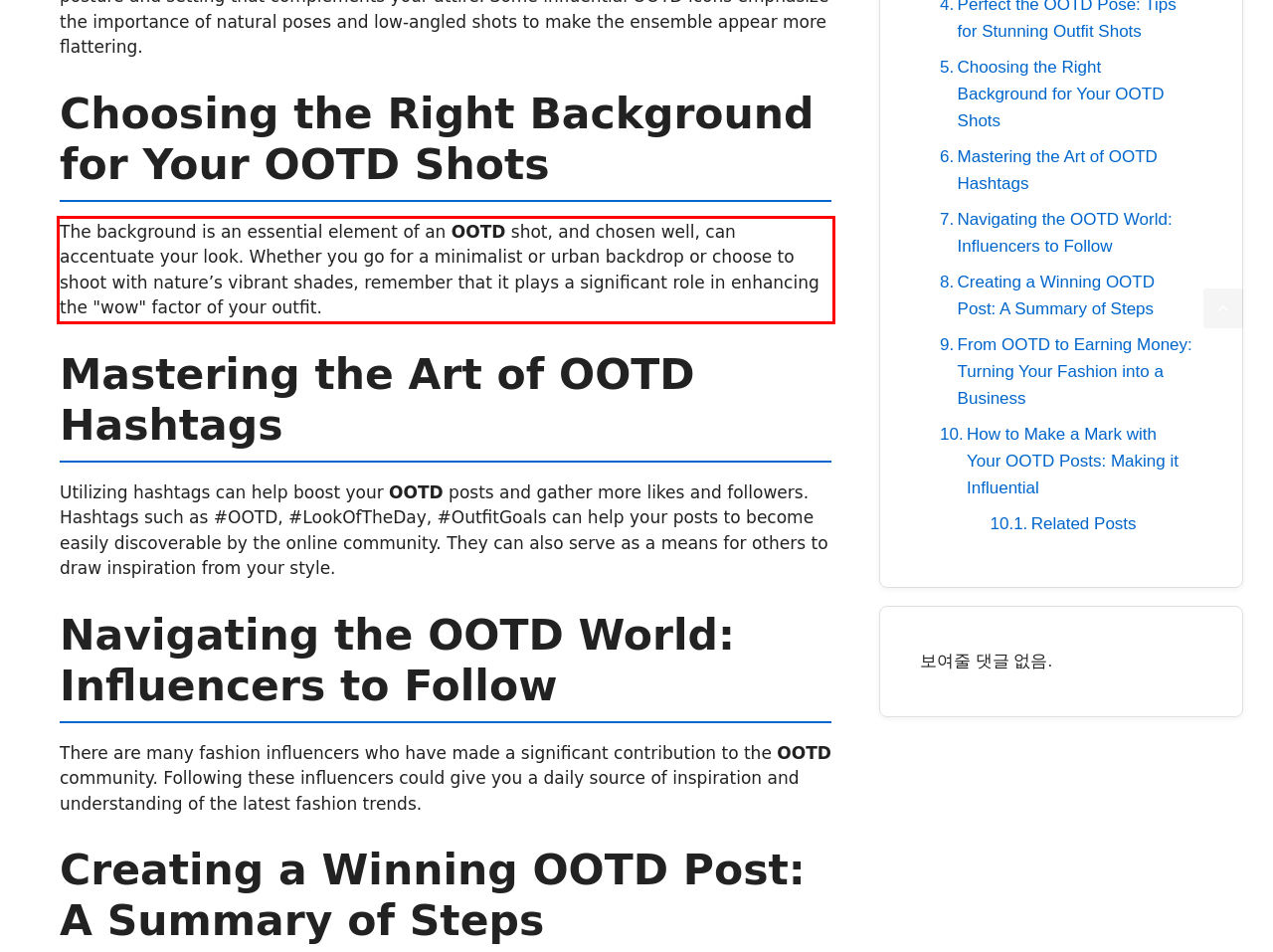Within the provided webpage screenshot, find the red rectangle bounding box and perform OCR to obtain the text content.

The background is an essential element of an OOTD shot, and chosen well, can accentuate your look. Whether you go for a minimalist or urban backdrop or choose to shoot with nature’s vibrant shades, remember that it plays a significant role in enhancing the "wow" factor of your outfit.